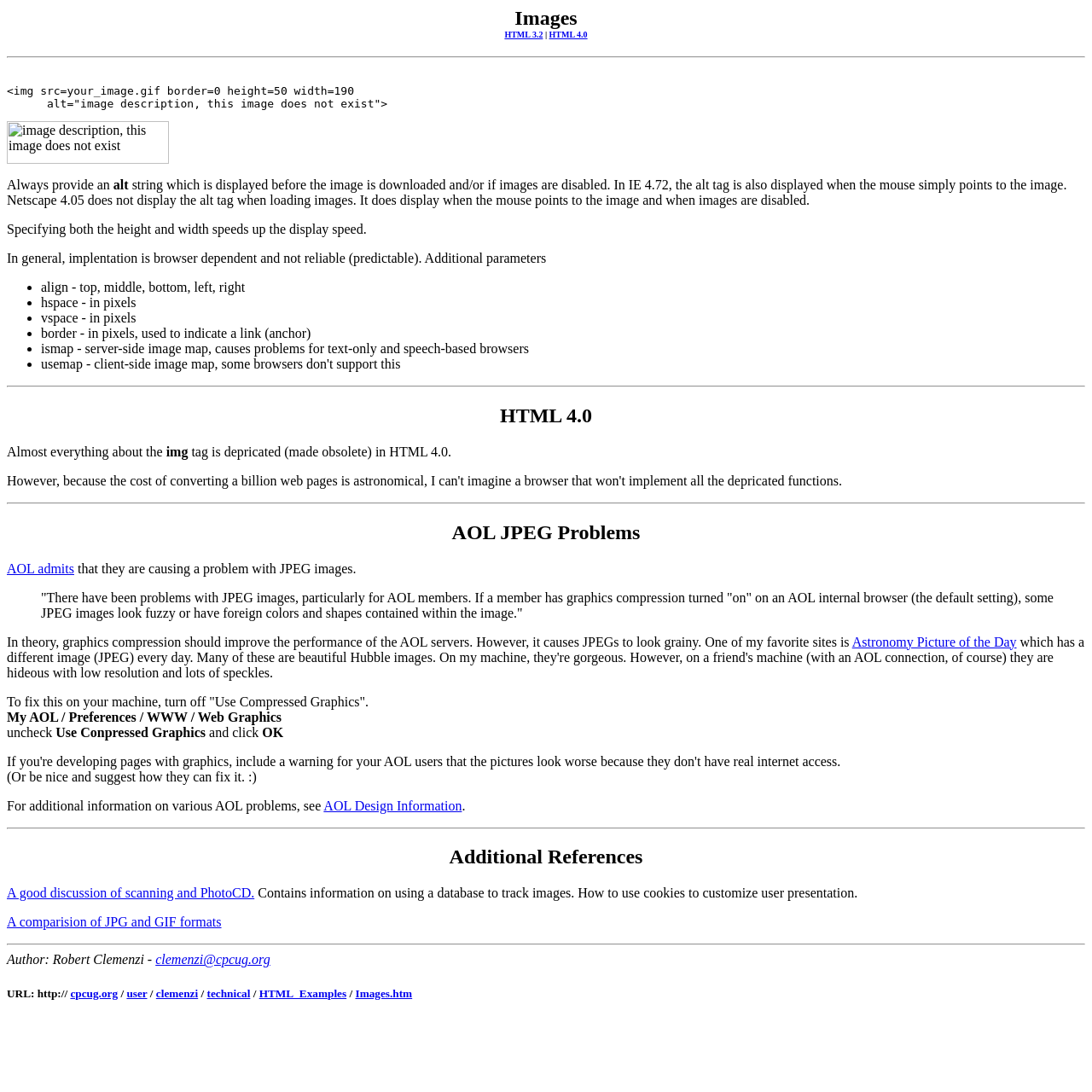Provide the bounding box coordinates of the section that needs to be clicked to accomplish the following instruction: "Check the AOL admits link."

[0.006, 0.514, 0.068, 0.527]